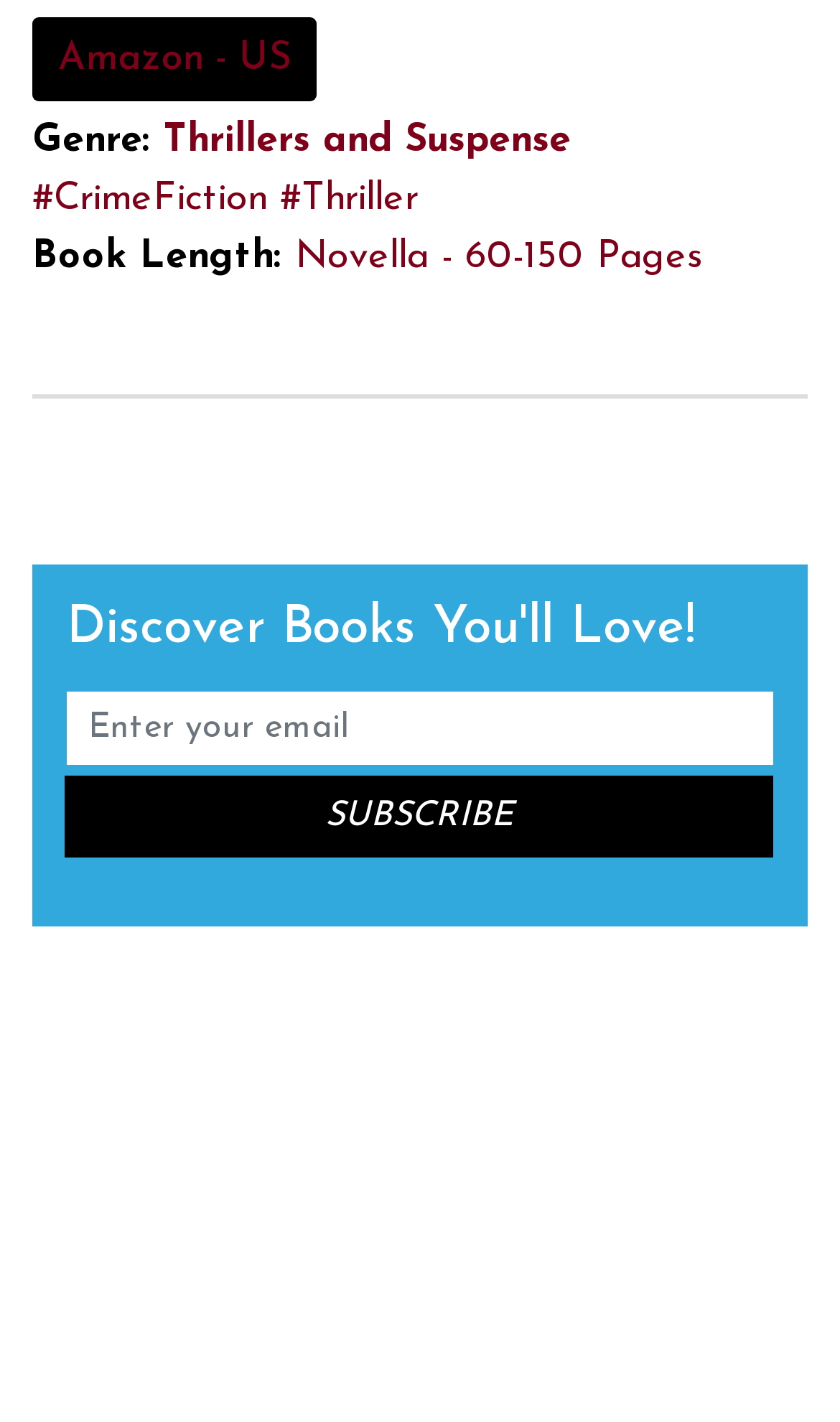Return the bounding box coordinates of the UI element that corresponds to this description: "name="email" placeholder="Enter your email"". The coordinates must be given as four float numbers in the range of 0 and 1, [left, top, right, bottom].

[0.079, 0.487, 0.921, 0.538]